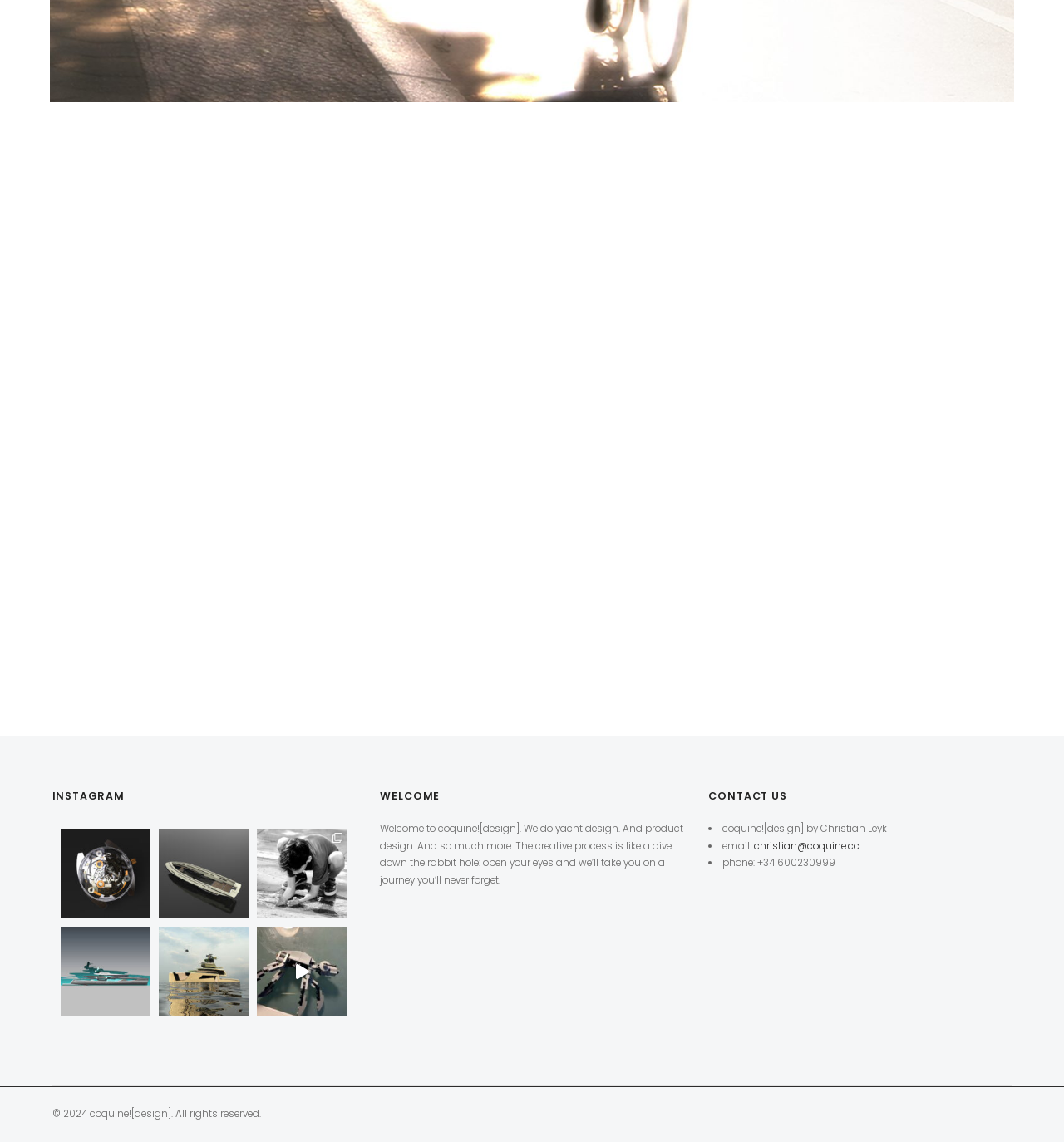Using the format (top-left x, top-left y, bottom-right x, bottom-right y), and given the element description, identify the bounding box coordinates within the screenshot: christian@coquine.cc

[0.709, 0.735, 0.808, 0.746]